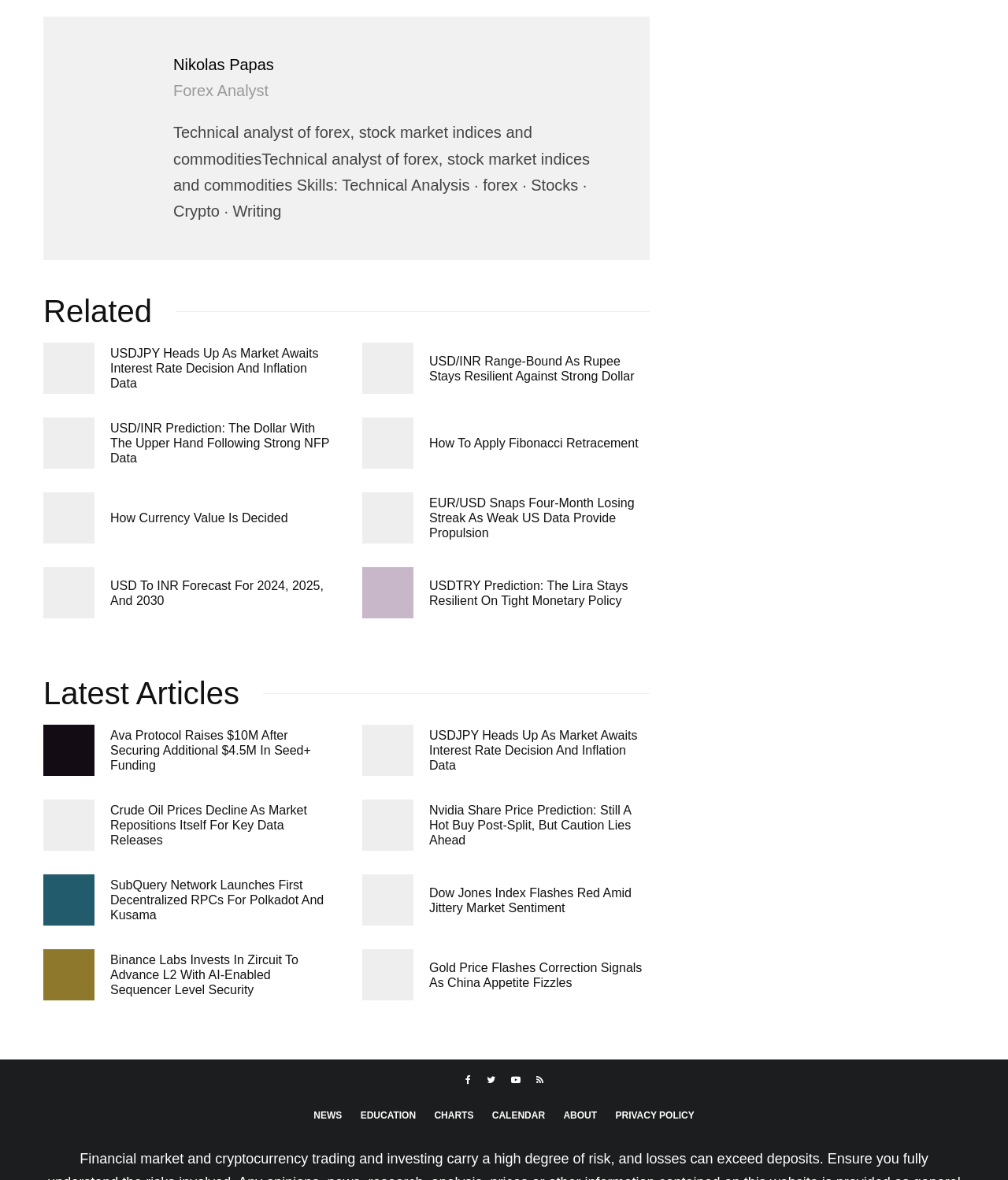Utilize the information from the image to answer the question in detail:
What is the topic of the first article?

The first article has a heading element with the text 'USDJPY Heads Up As Market Awaits Interest Rate Decision and Inflation Data', which suggests that the topic of the article is related to USDJPY.